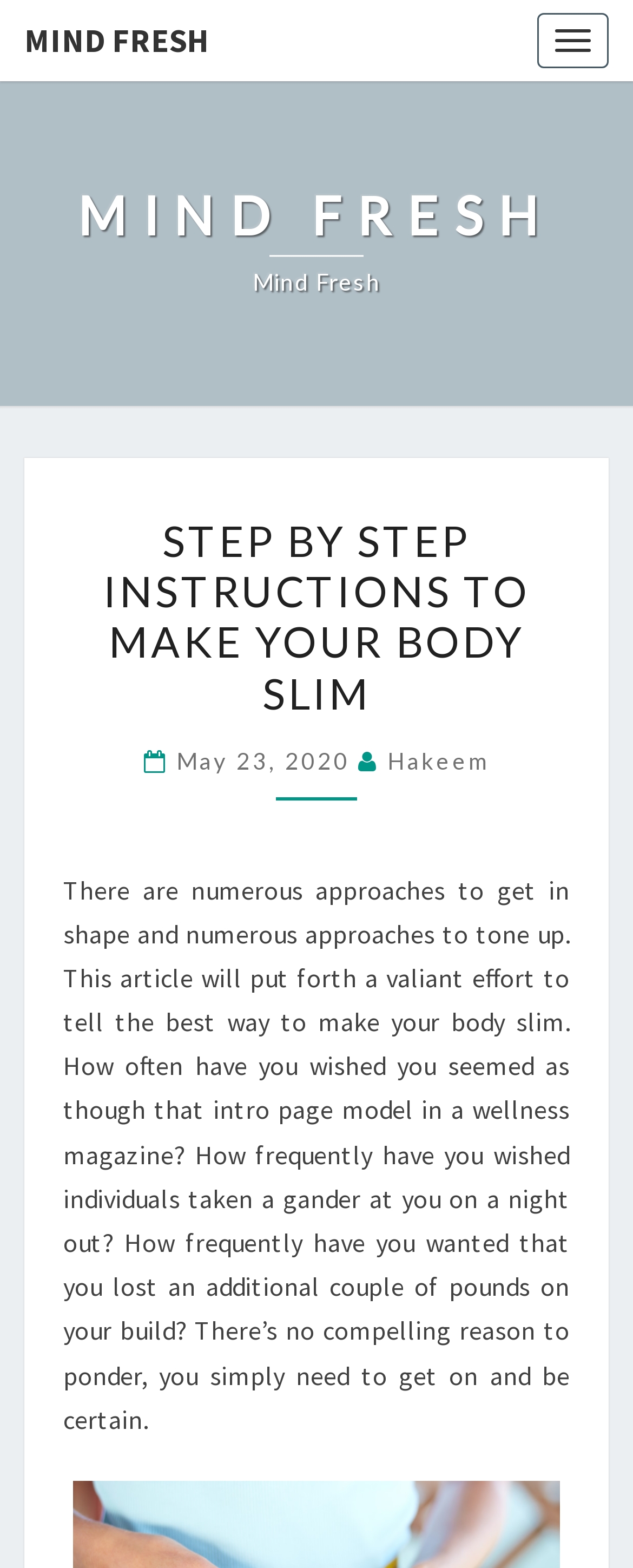Utilize the information from the image to answer the question in detail:
When was this article published?

The publication date is mentioned in the heading ' May 23, 2020  Hakeem', which indicates that the article was published on May 23, 2020.